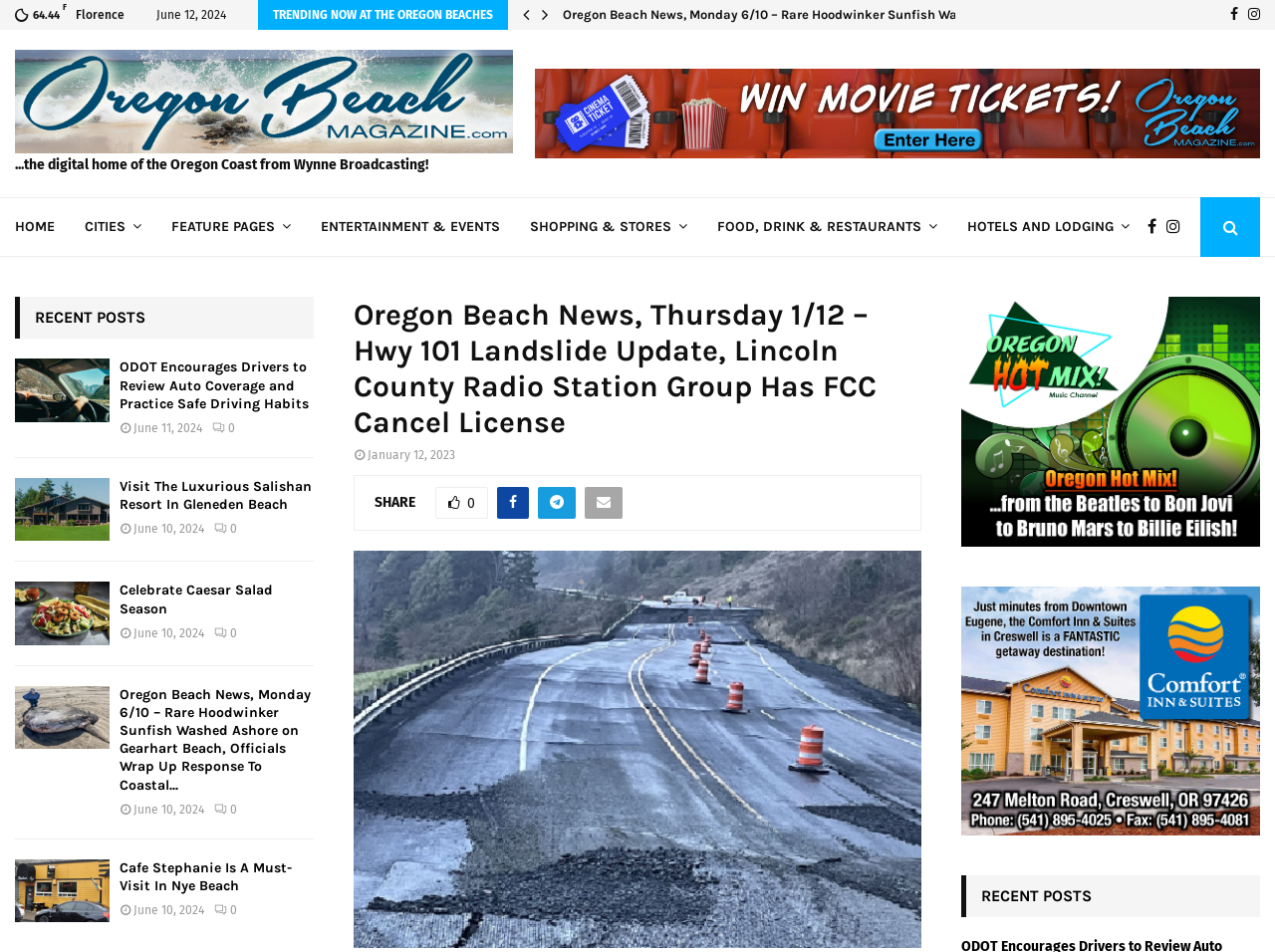Based on the image, please elaborate on the answer to the following question:
What is the current weather temperature?

I found the current weather temperature by looking at the top of the webpage, where it says '64.44' next to the city name 'Florence'.